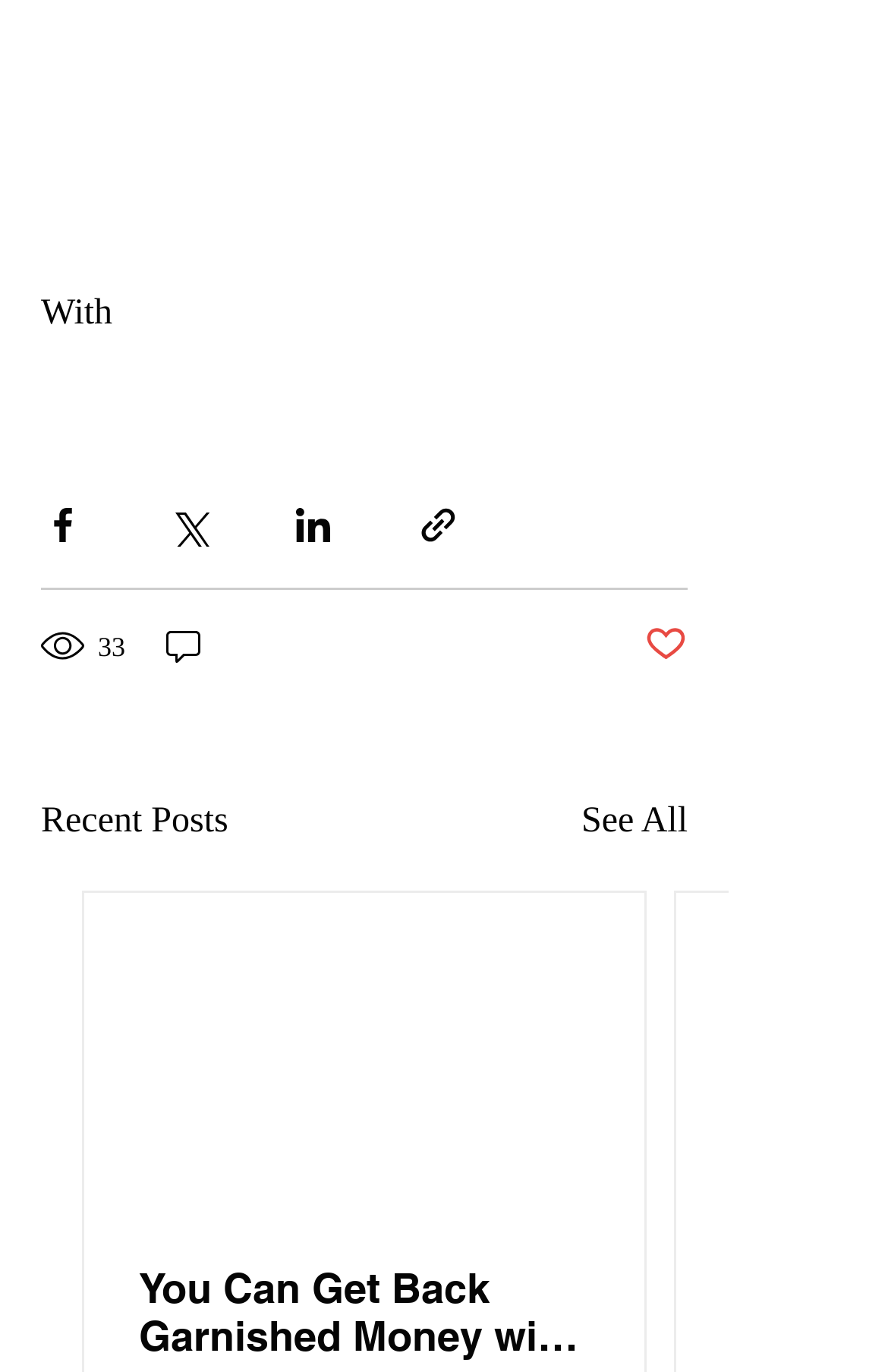Can you provide the bounding box coordinates for the element that should be clicked to implement the instruction: "See all recent posts"?

[0.655, 0.58, 0.774, 0.62]